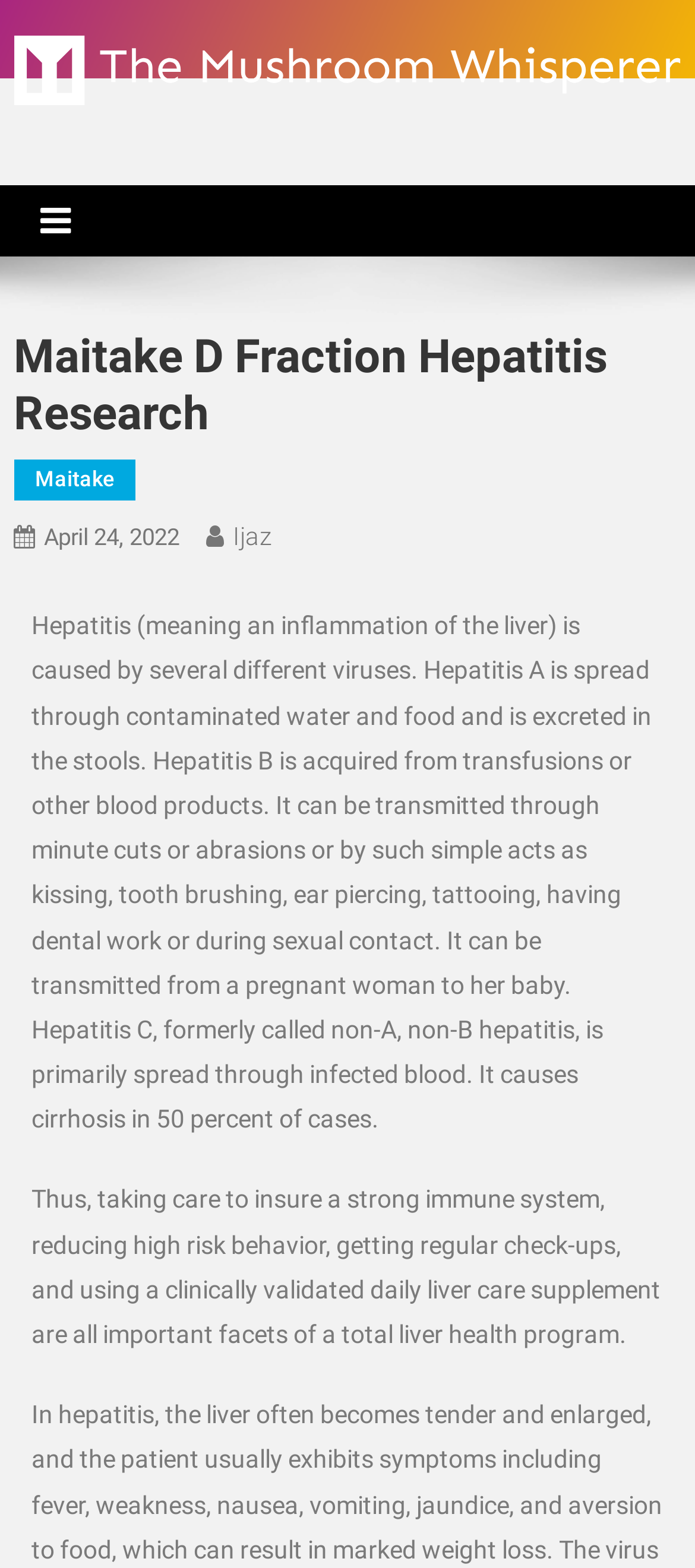Who is the author of the article?
Please give a detailed and elaborate answer to the question.

The author of the article is Ijaz, which can be found as a link 'Ijaz'.